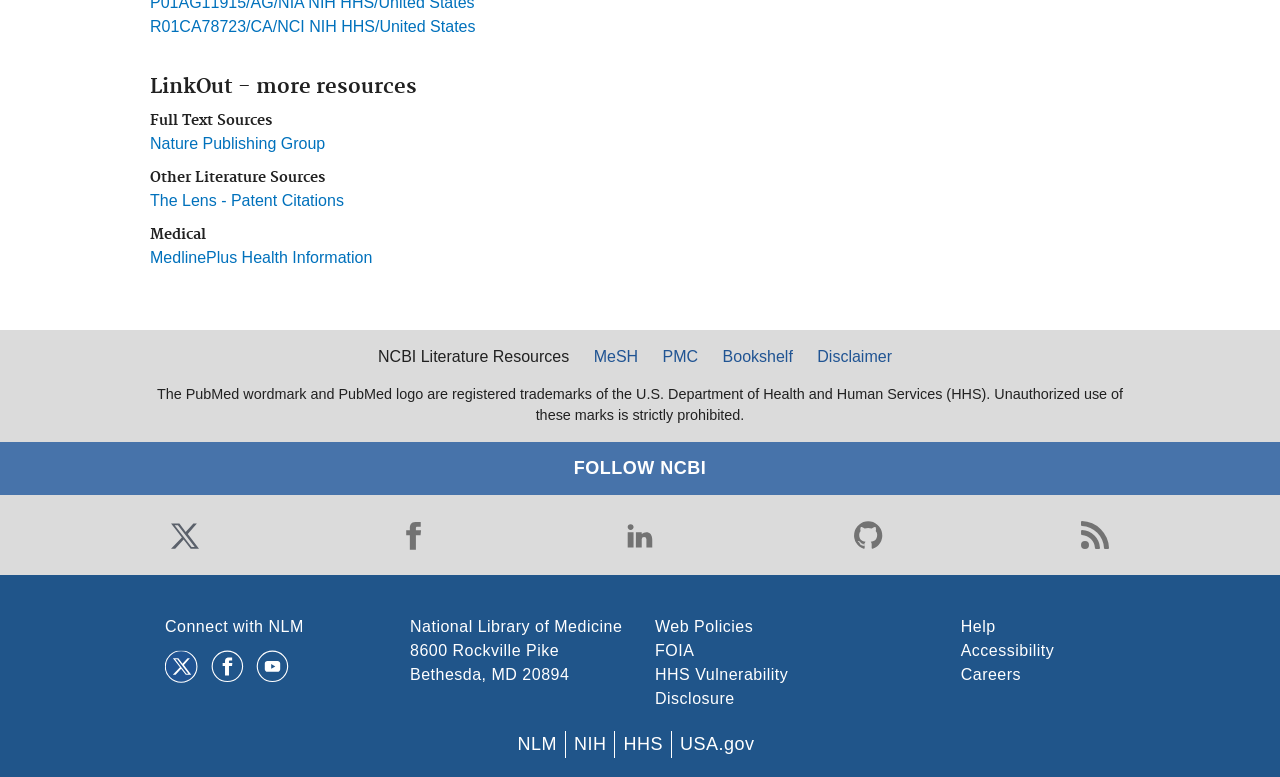From the element description Web Policies, predict the bounding box coordinates of the UI element. The coordinates must be specified in the format (top-left x, top-left y, bottom-right x, bottom-right y) and should be within the 0 to 1 range.

[0.512, 0.795, 0.588, 0.817]